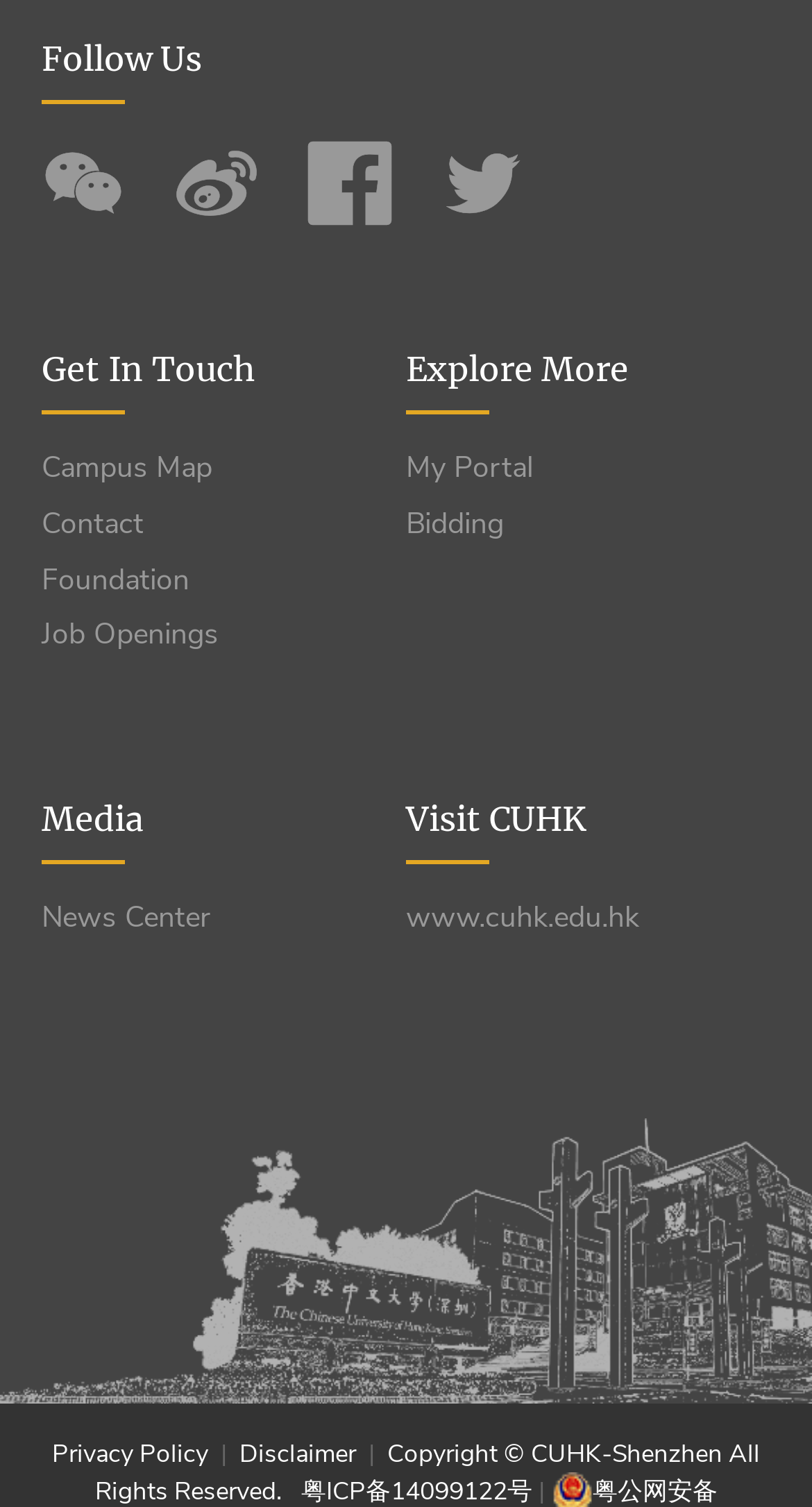Please locate the clickable area by providing the bounding box coordinates to follow this instruction: "View campus map".

[0.051, 0.3, 0.276, 0.323]